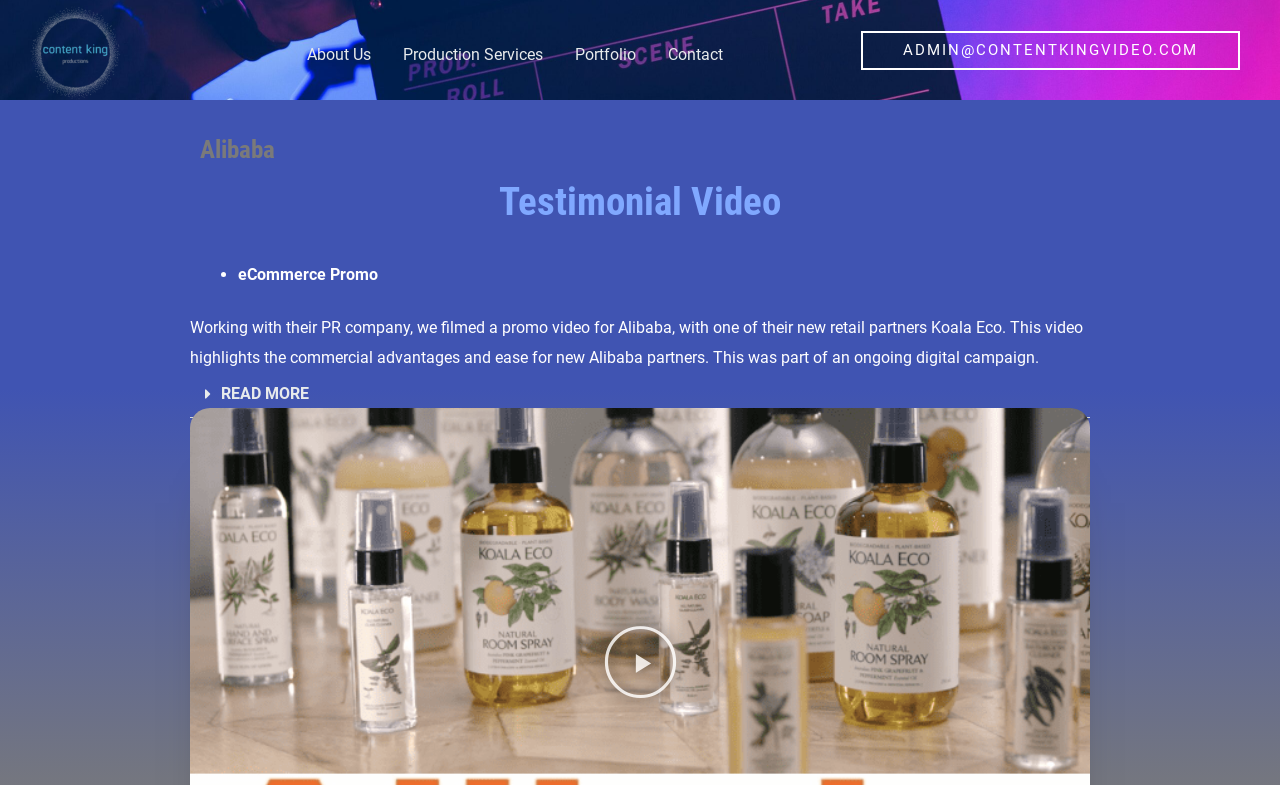Locate the bounding box coordinates of the element I should click to achieve the following instruction: "Contact Content King Productions".

[0.509, 0.051, 0.577, 0.089]